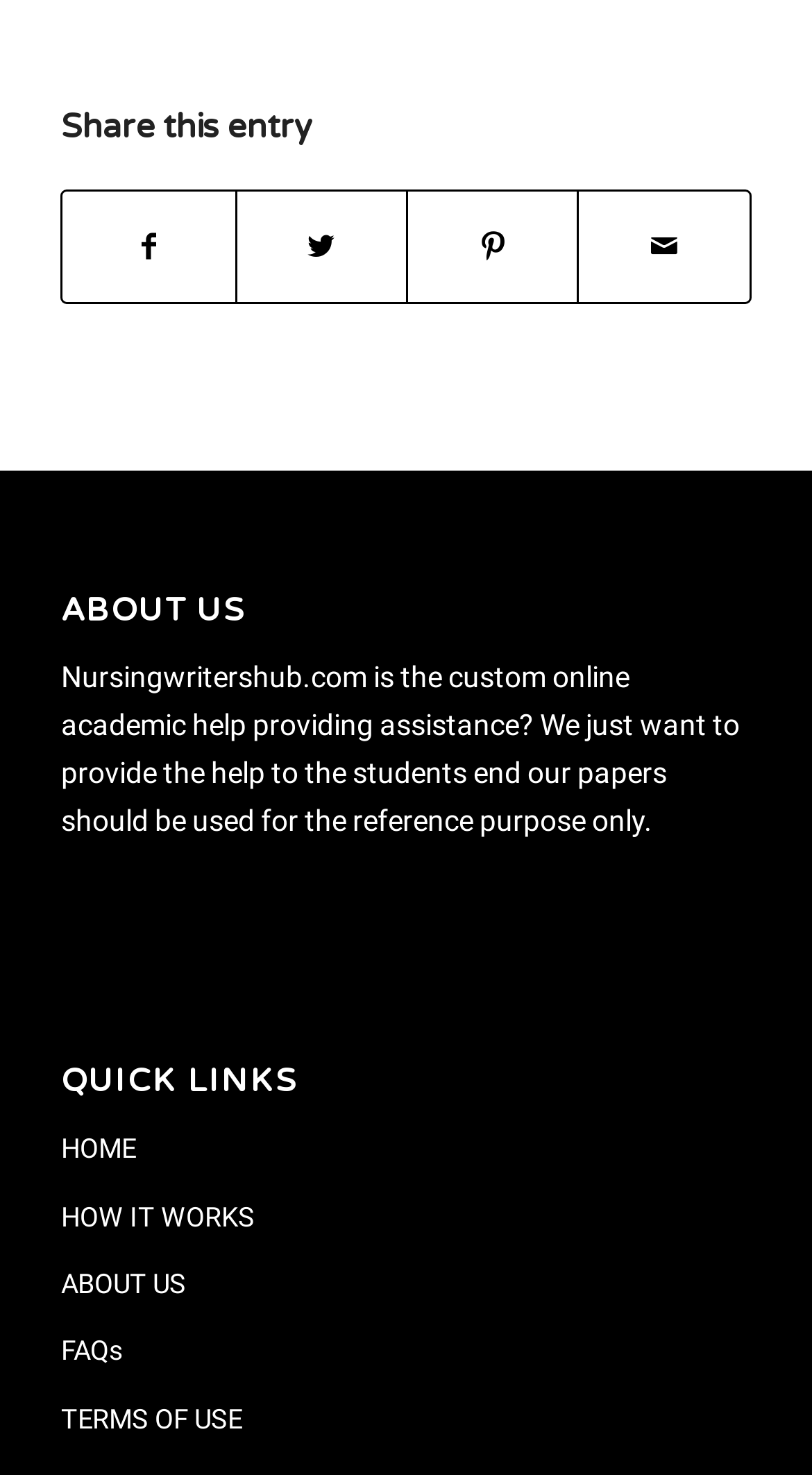Pinpoint the bounding box coordinates of the clickable area necessary to execute the following instruction: "Go to 'HOW IT WORKS'". The coordinates should be given as four float numbers between 0 and 1, namely [left, top, right, bottom].

[0.075, 0.803, 0.925, 0.848]